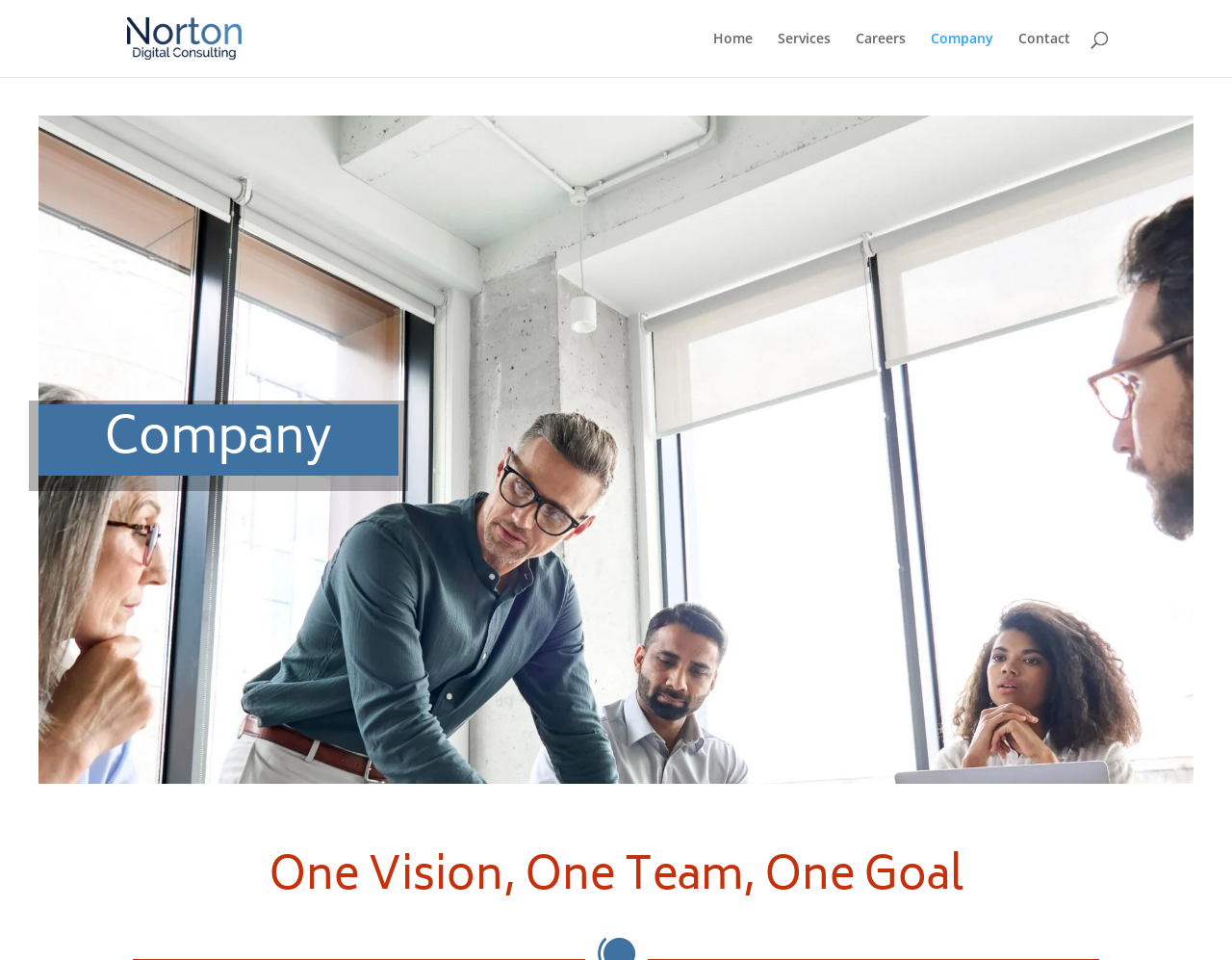Locate and provide the bounding box coordinates for the HTML element that matches this description: "Services".

[0.631, 0.033, 0.674, 0.08]